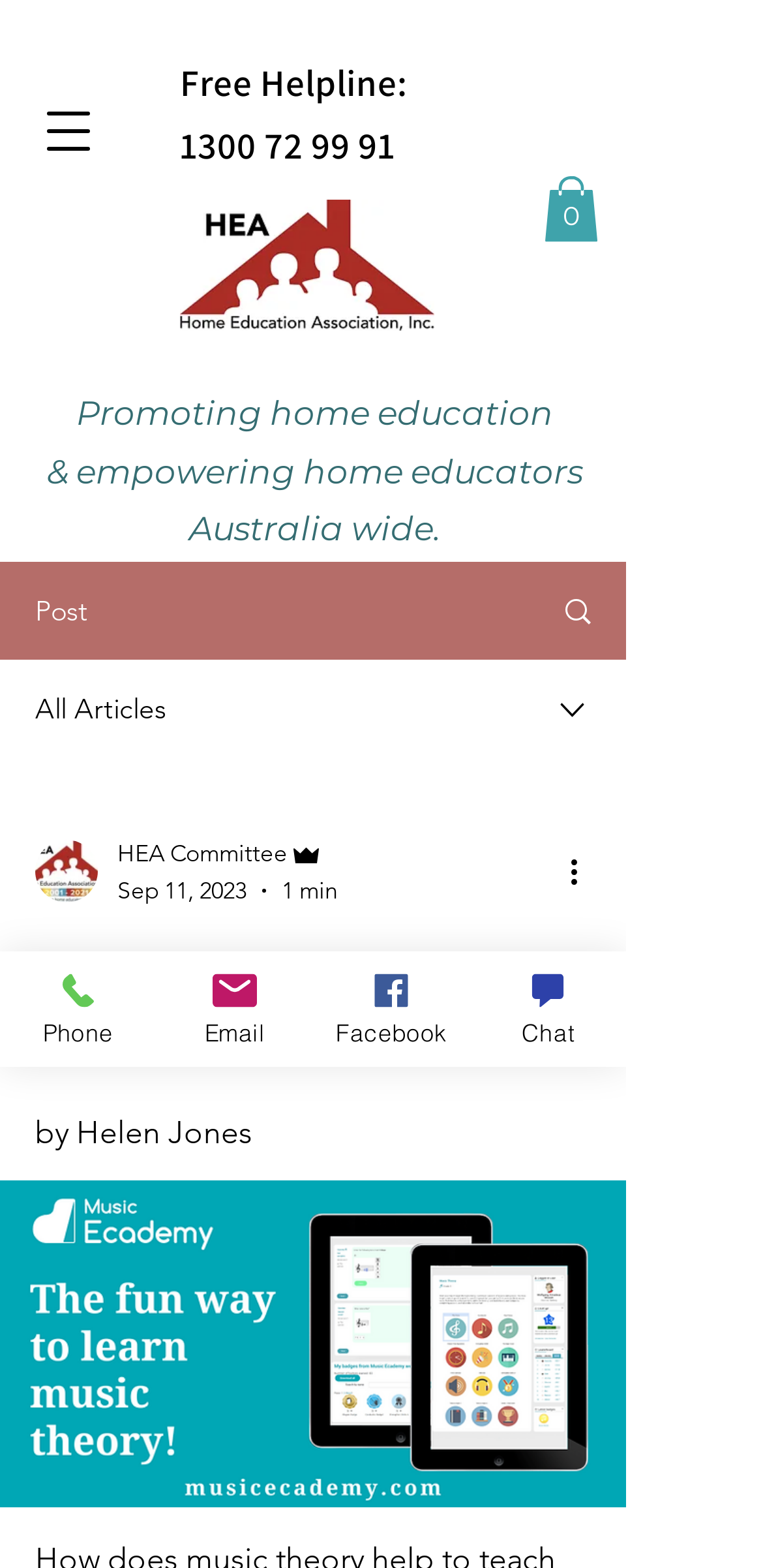What is the author of the article?
Provide a detailed answer to the question, using the image to inform your response.

I found the author of the article by looking at the StaticText element with the text 'by Helen Jones' which is adjacent to the heading element with the text 'Computational Thinking and Music!'.